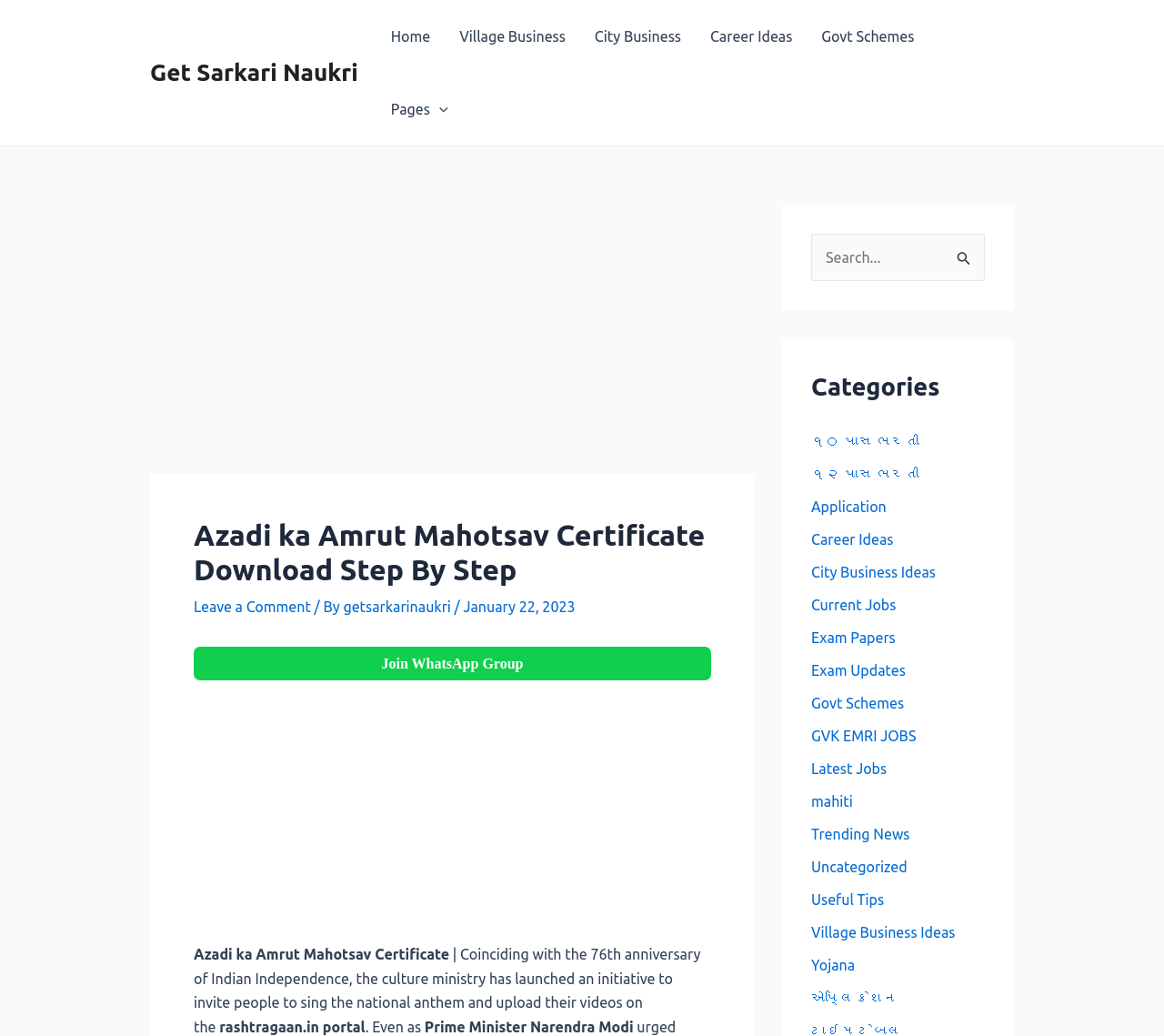Can you find the bounding box coordinates for the element to click on to achieve the instruction: "Click on the 'Join WhatsApp Group' link"?

[0.328, 0.633, 0.45, 0.648]